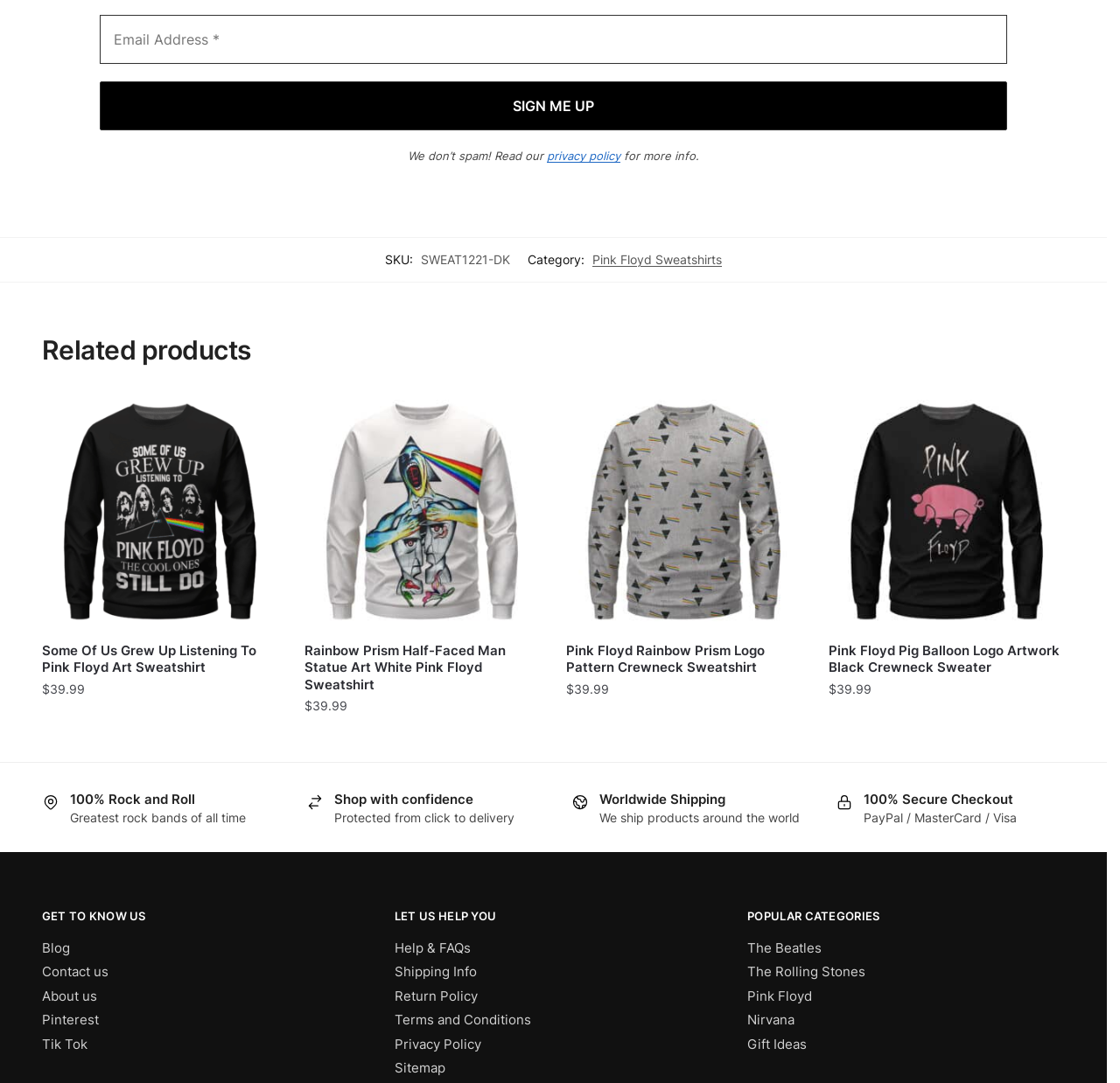Respond to the question below with a concise word or phrase:
How many related products are shown?

4